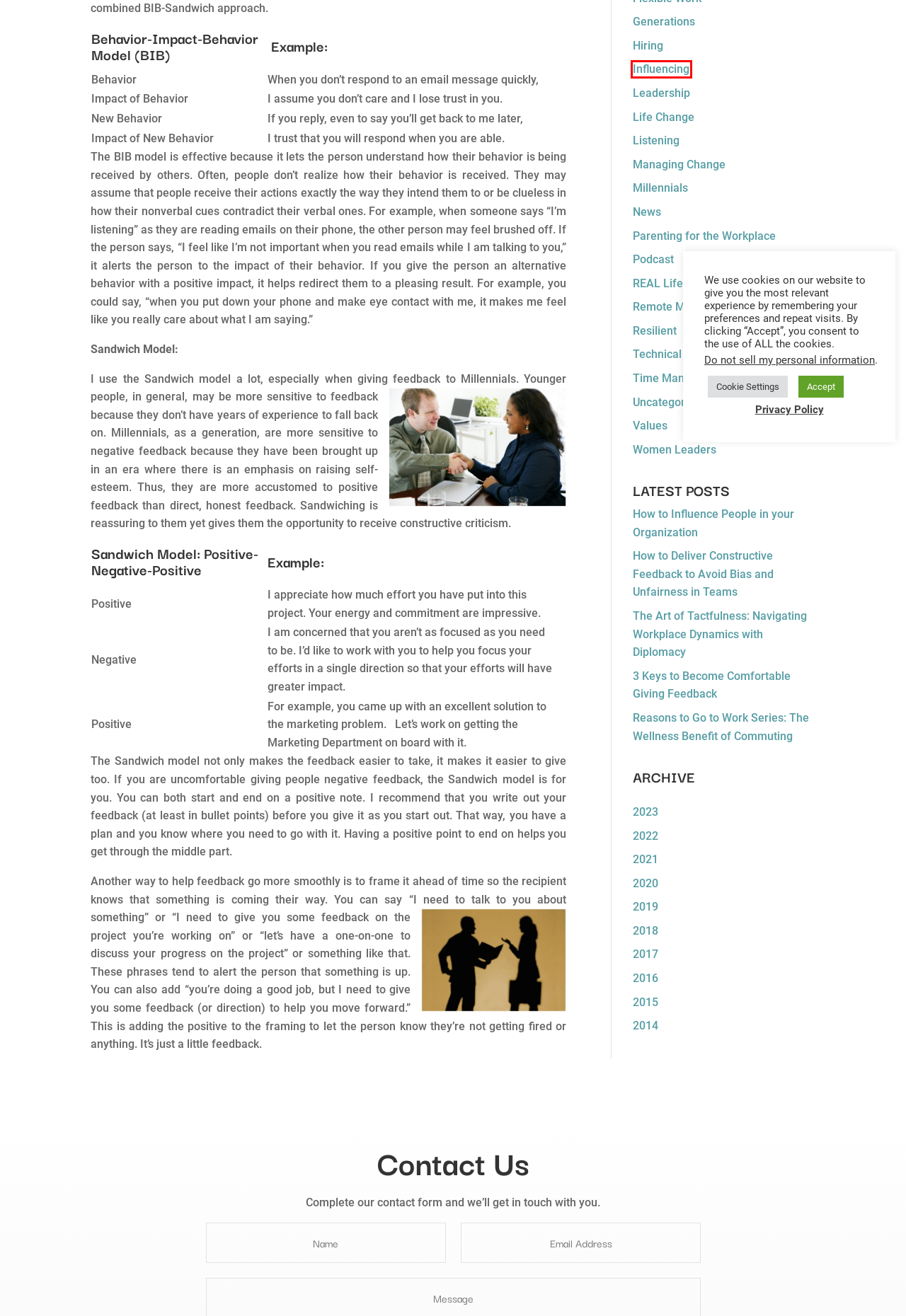A screenshot of a webpage is provided, featuring a red bounding box around a specific UI element. Identify the webpage description that most accurately reflects the new webpage after interacting with the selected element. Here are the candidates:
A. News | Flexible Work Solutions
B. Life Change | Flexible Work Solutions
C. Influencing | Flexible Work Solutions
D. Values | Flexible Work Solutions
E. Generations | Flexible Work Solutions
F. Reasons to Go to Work Series: The Wellness Benefit of Commuting | Flexible Work Solutions
G. Archives | Flexible Work Solutions
H. Parenting for the Workplace | Flexible Work Solutions

C